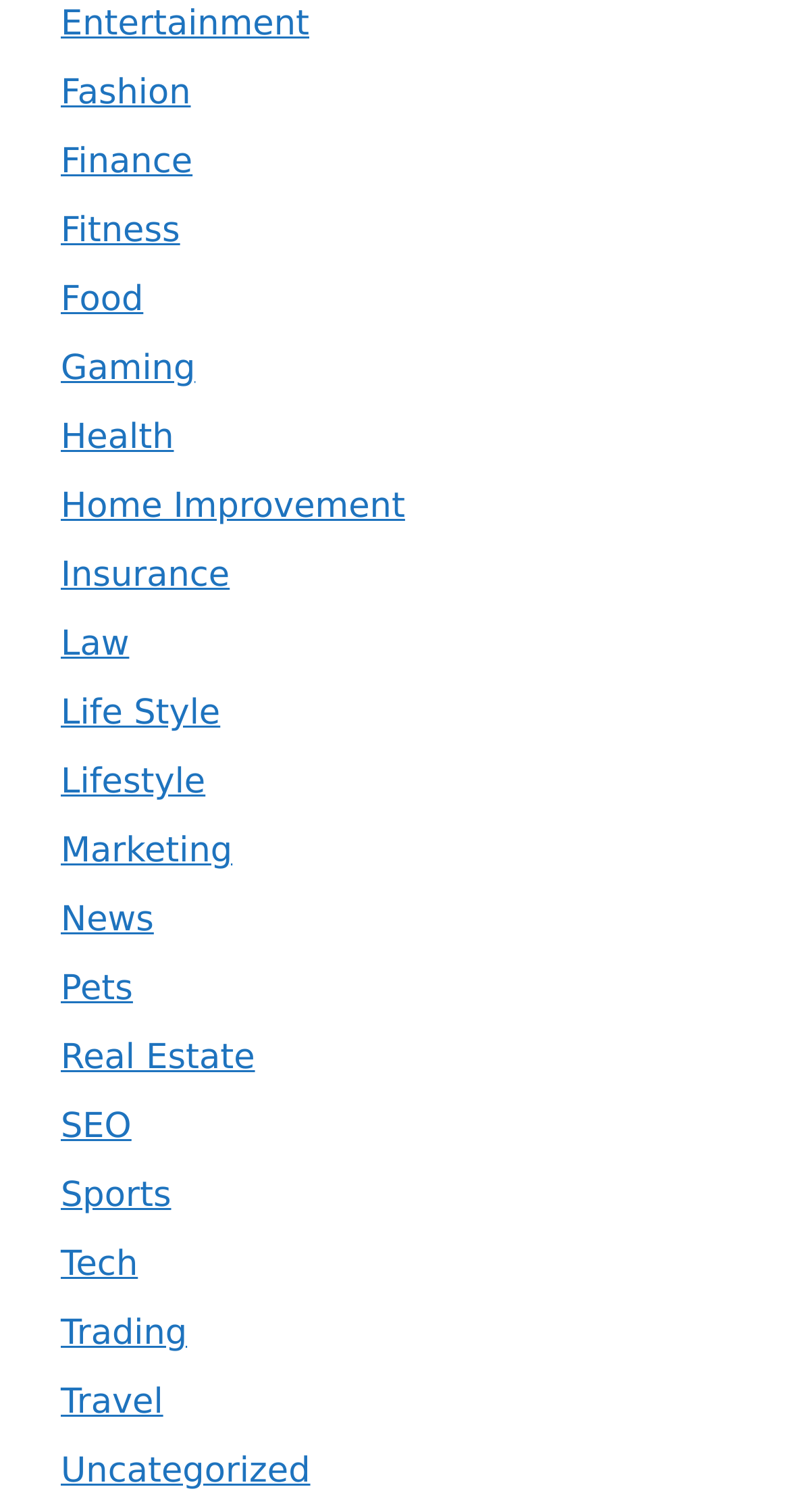Determine the bounding box coordinates for the clickable element to execute this instruction: "View Health". Provide the coordinates as four float numbers between 0 and 1, i.e., [left, top, right, bottom].

[0.077, 0.277, 0.22, 0.304]